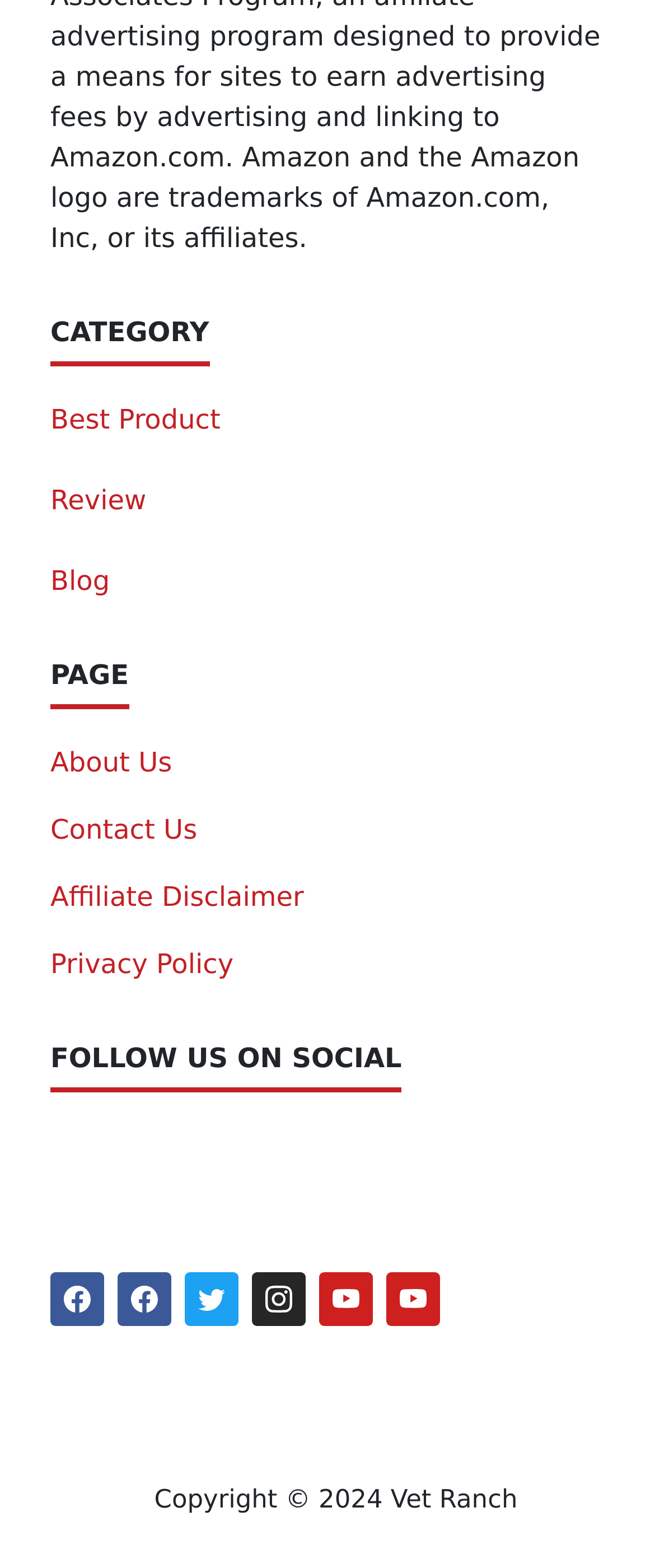Could you provide the bounding box coordinates for the portion of the screen to click to complete this instruction: "Go to the Blog"?

[0.077, 0.36, 0.168, 0.38]